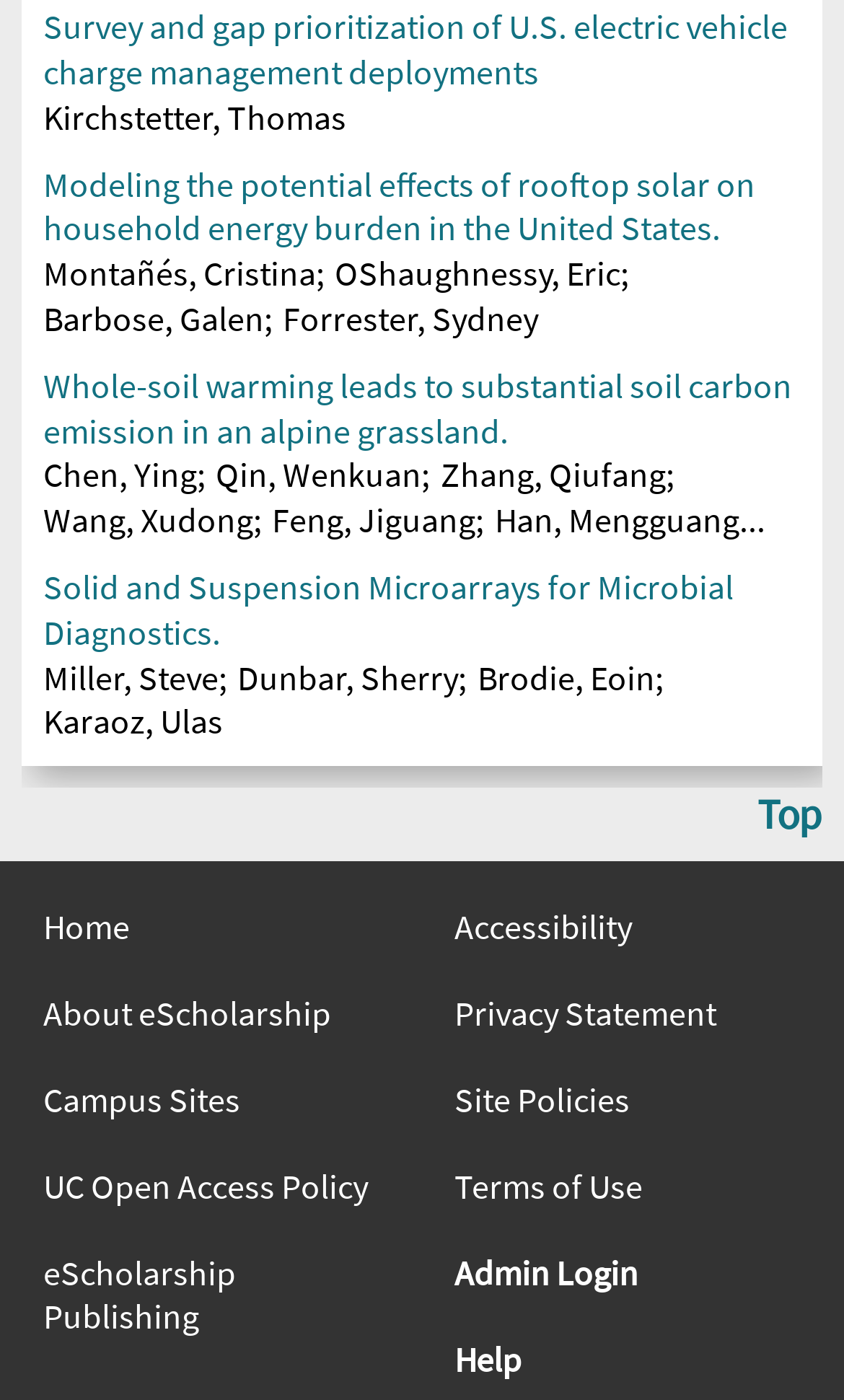Please find the bounding box coordinates of the element that must be clicked to perform the given instruction: "View the article 'Survey and gap prioritization of U.S. electric vehicle charge management deployments'". The coordinates should be four float numbers from 0 to 1, i.e., [left, top, right, bottom].

[0.051, 0.003, 0.949, 0.068]